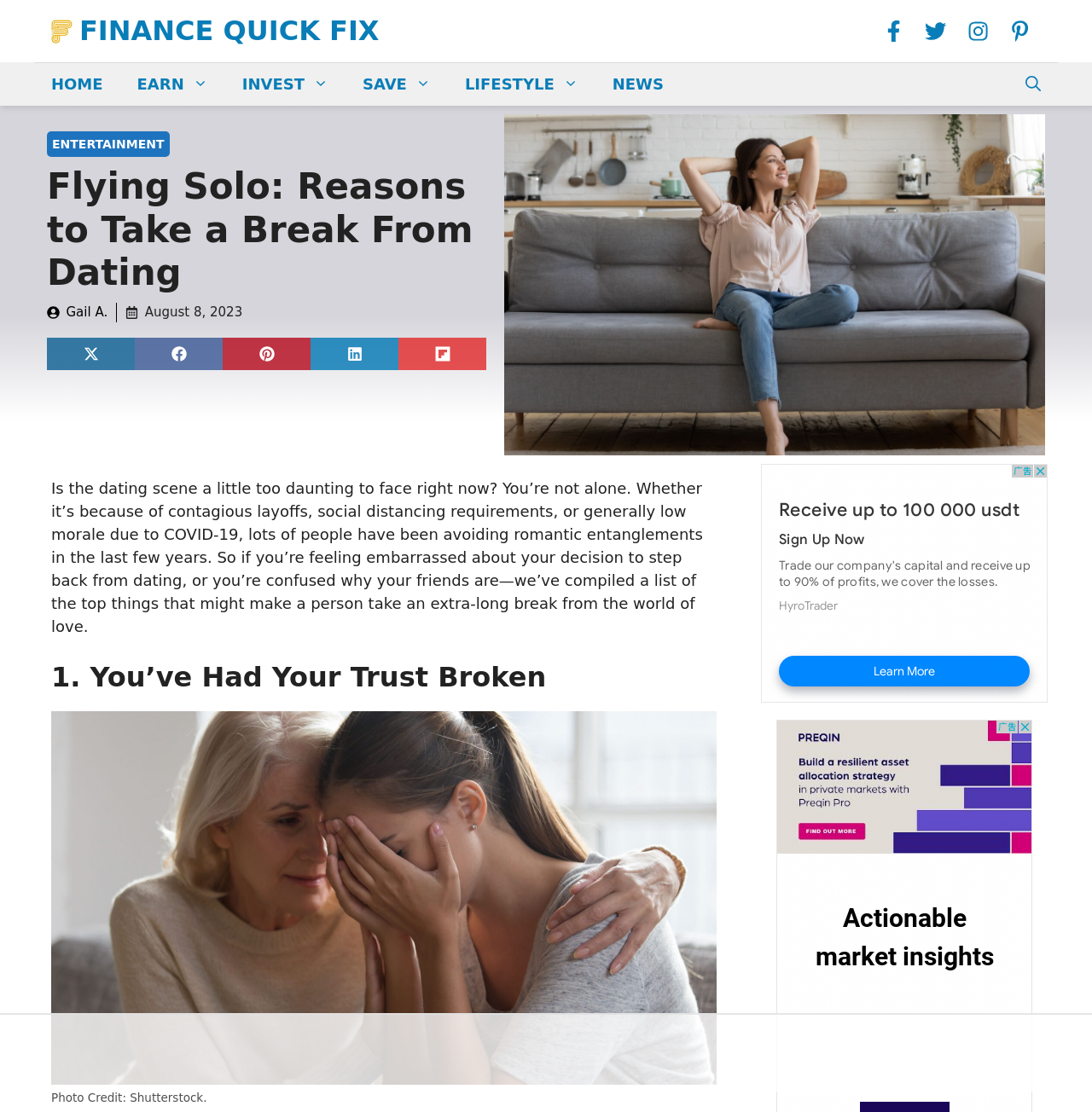Pinpoint the bounding box coordinates for the area that should be clicked to perform the following instruction: "Click on the Finance Quick Fix logo".

[0.047, 0.019, 0.066, 0.035]